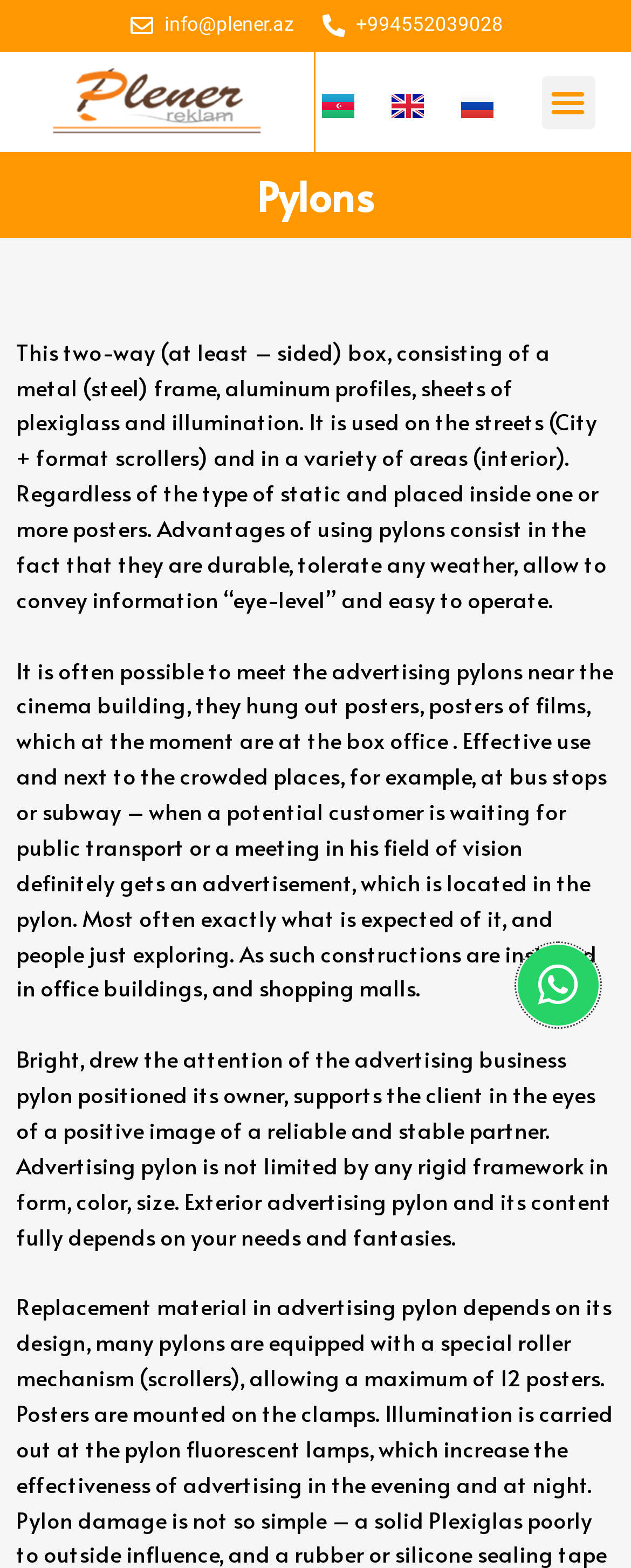Provide the bounding box coordinates of the UI element this sentence describes: "Whatsapp".

[0.821, 0.602, 0.95, 0.654]